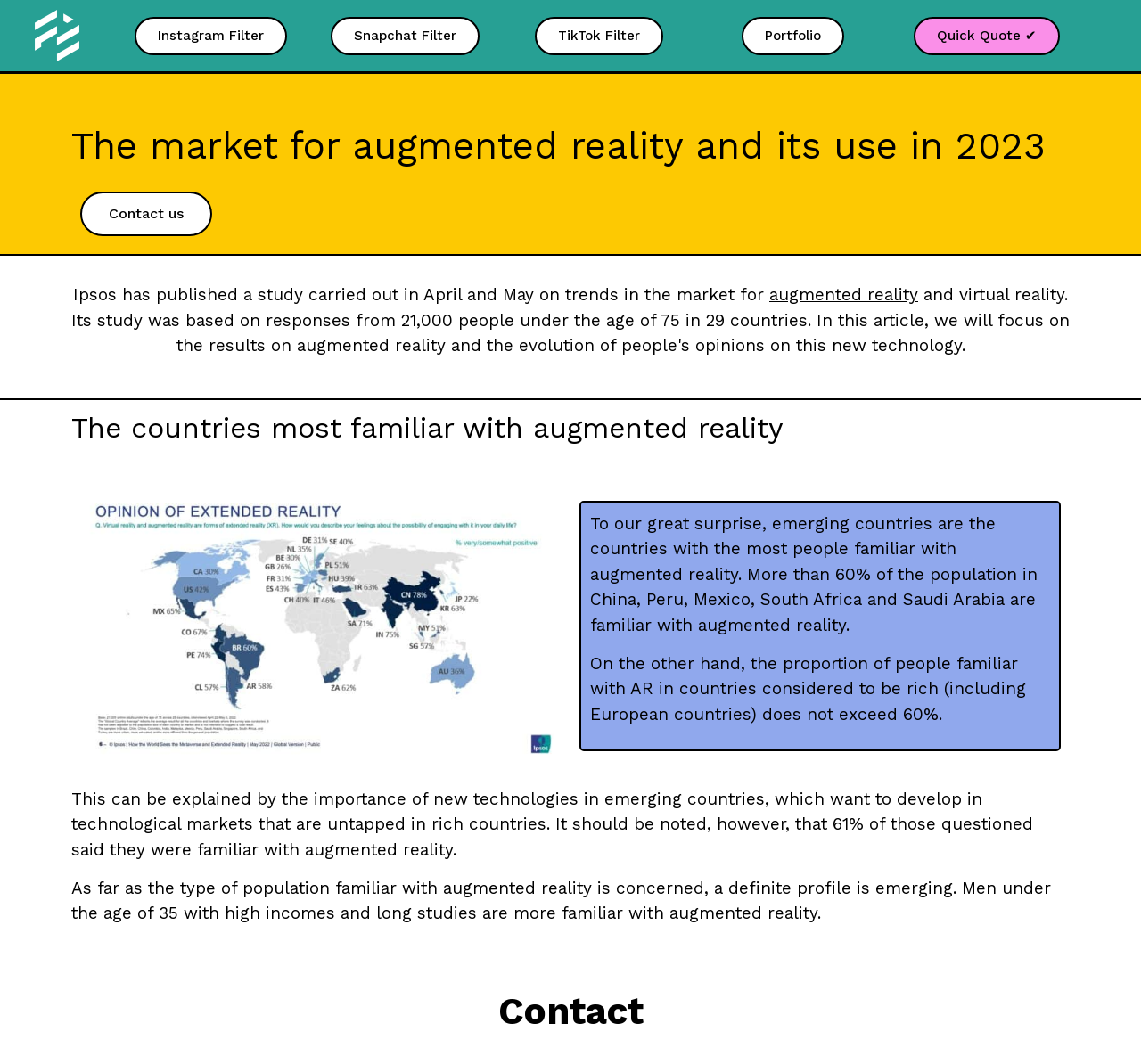Kindly provide the bounding box coordinates of the section you need to click on to fulfill the given instruction: "Go to the Portfolio page".

[0.65, 0.015, 0.74, 0.052]